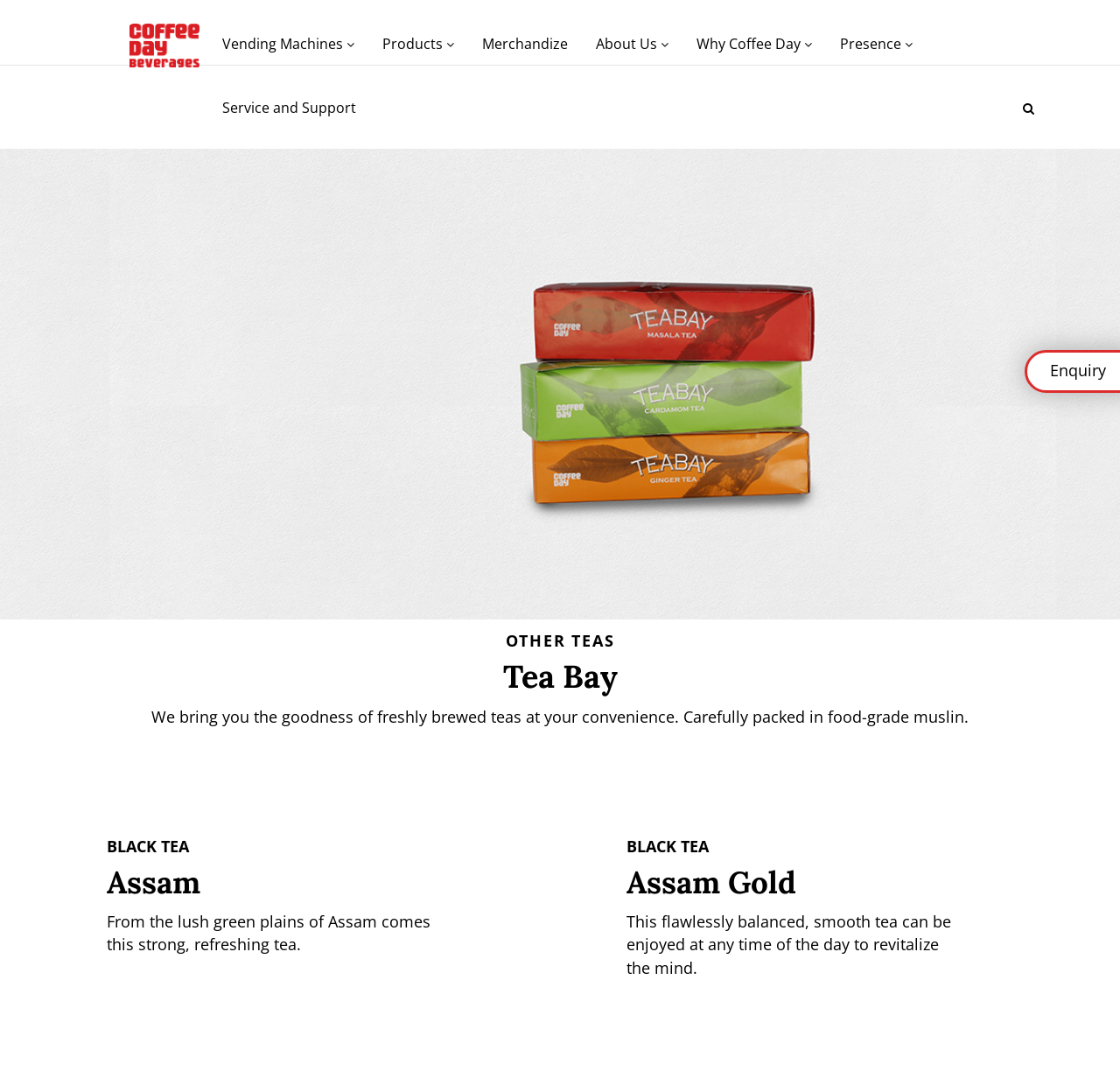Determine the bounding box coordinates for the area that should be clicked to carry out the following instruction: "Explore Products".

[0.33, 0.018, 0.416, 0.063]